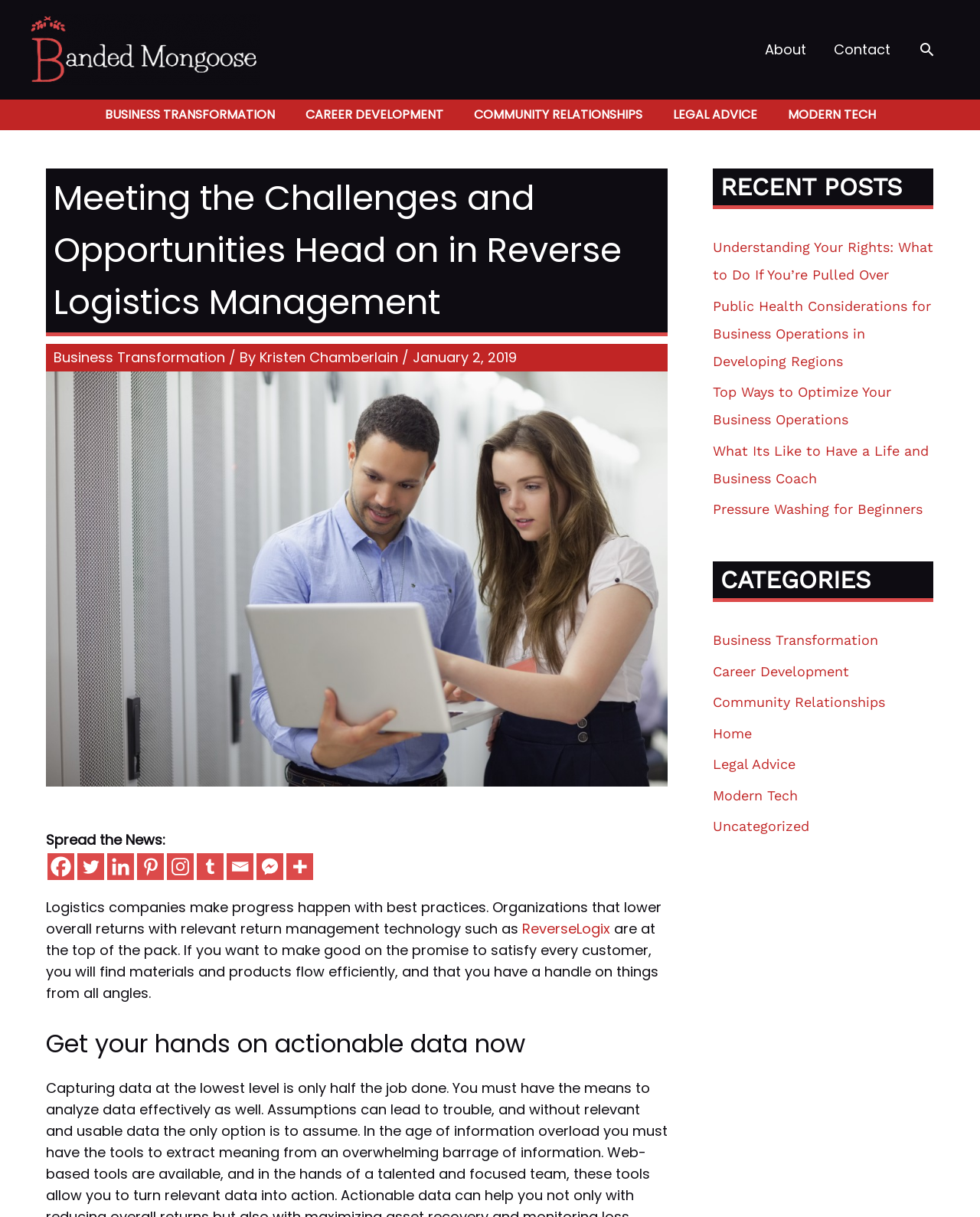Pinpoint the bounding box coordinates of the element to be clicked to execute the instruction: "Visit the Ronald Reagan site".

None